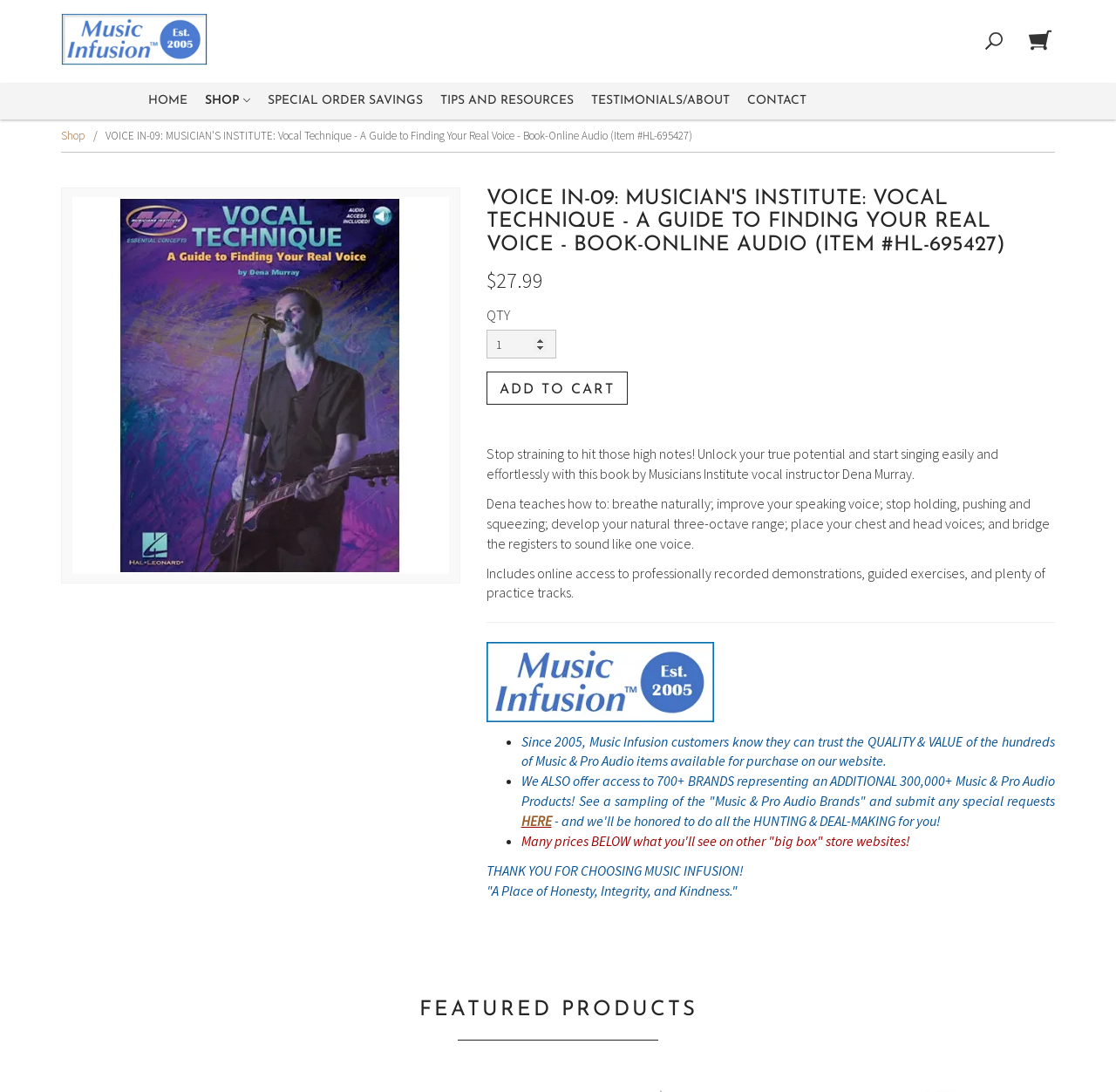Please find the bounding box coordinates of the section that needs to be clicked to achieve this instruction: "Visit the 'HOME' page".

[0.128, 0.077, 0.173, 0.109]